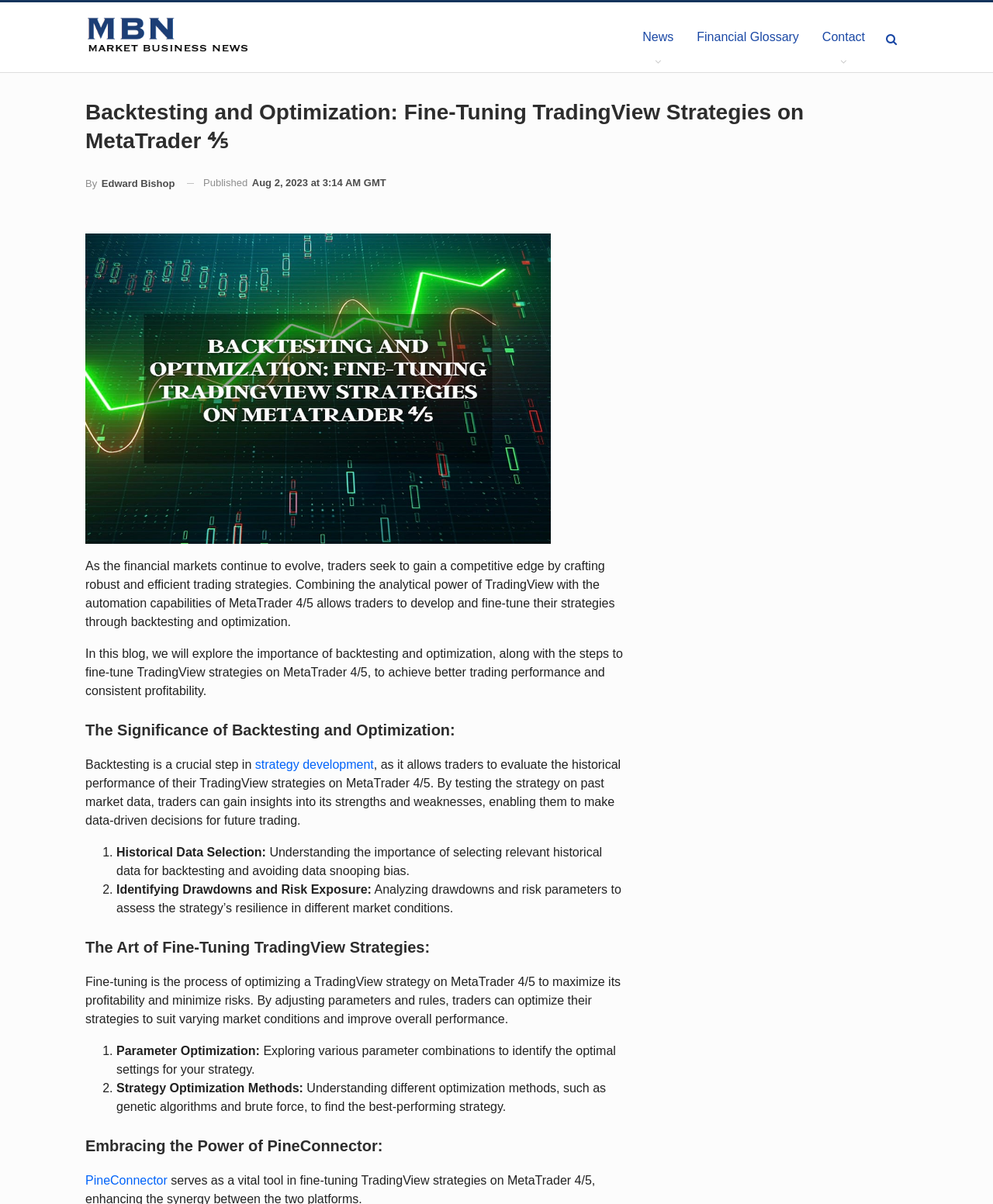What is PineConnector?
Examine the webpage screenshot and provide an in-depth answer to the question.

PineConnector is mentioned in the section 'Embracing the Power of PineConnector', and it seems to be a tool related to TradingView strategies, but the exact nature of it is not explicitly stated on the webpage.